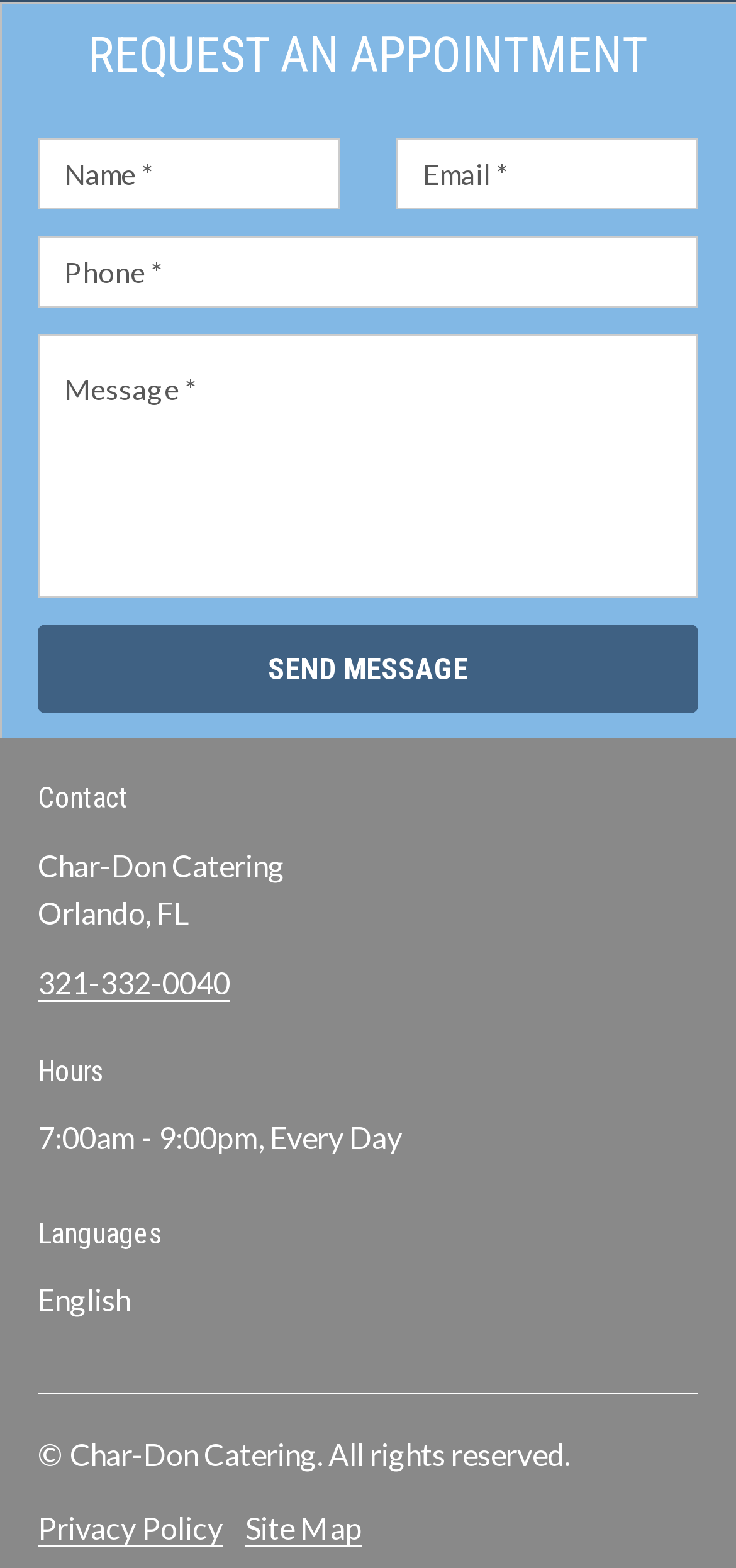What language is supported?
Look at the screenshot and give a one-word or phrase answer.

English